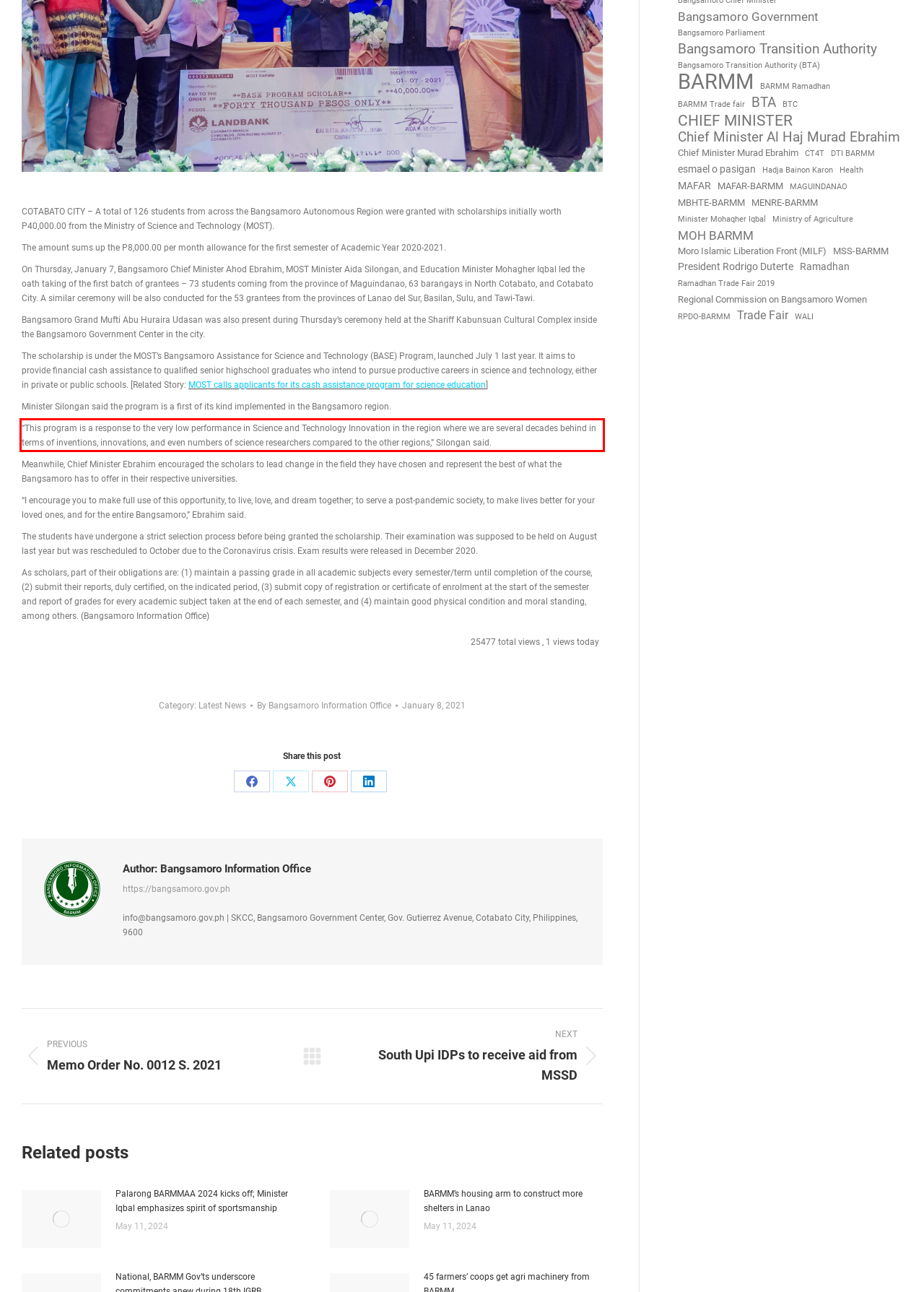You are looking at a screenshot of a webpage with a red rectangle bounding box. Use OCR to identify and extract the text content found inside this red bounding box.

“This program is a response to the very low performance in Science and Technology Innovation in the region where we are several decades behind in terms of inventions, innovations, and even numbers of science researchers compared to the other regions,” Silongan said.